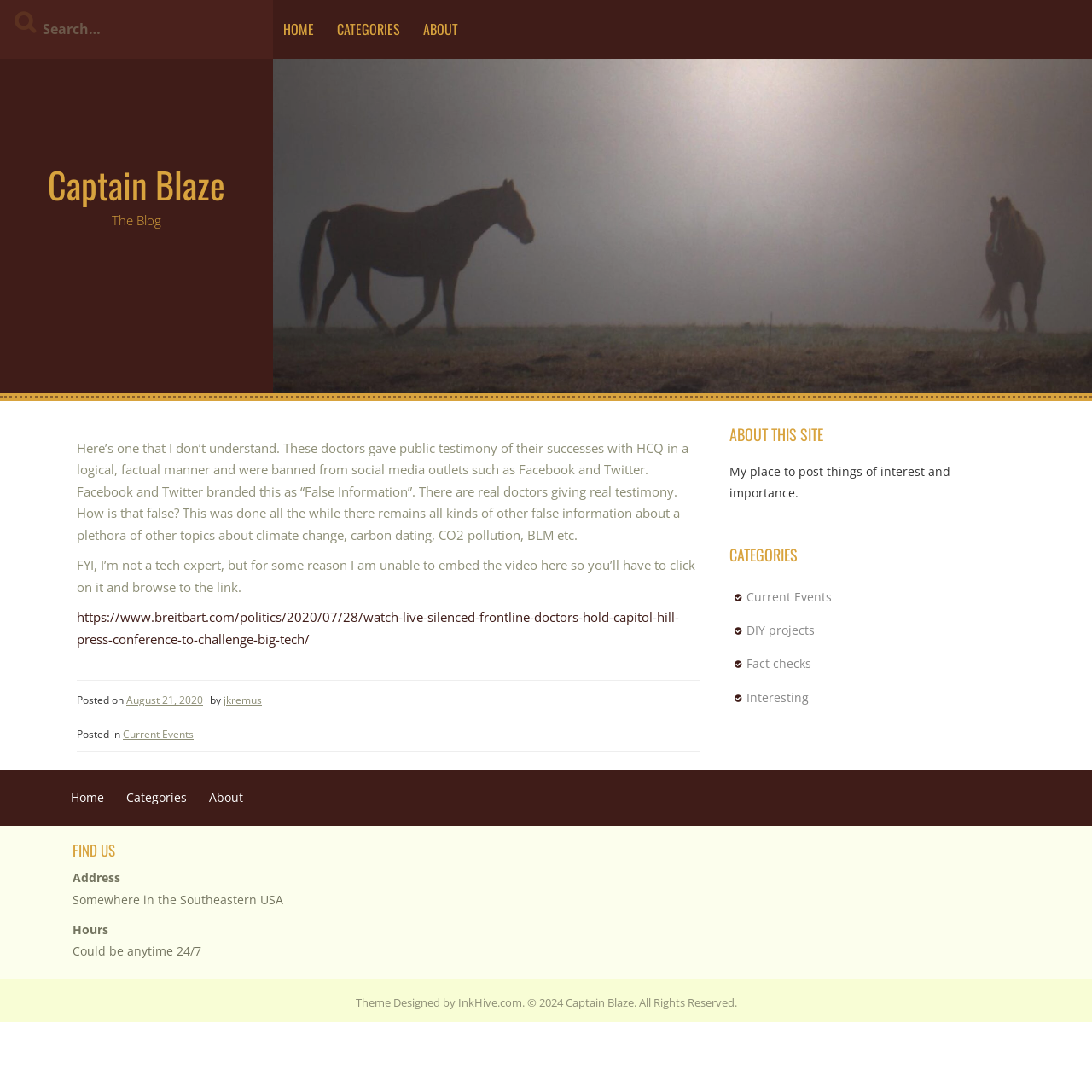Provide a brief response in the form of a single word or phrase:
What is the address of the blog?

Somewhere in the Southeastern USA